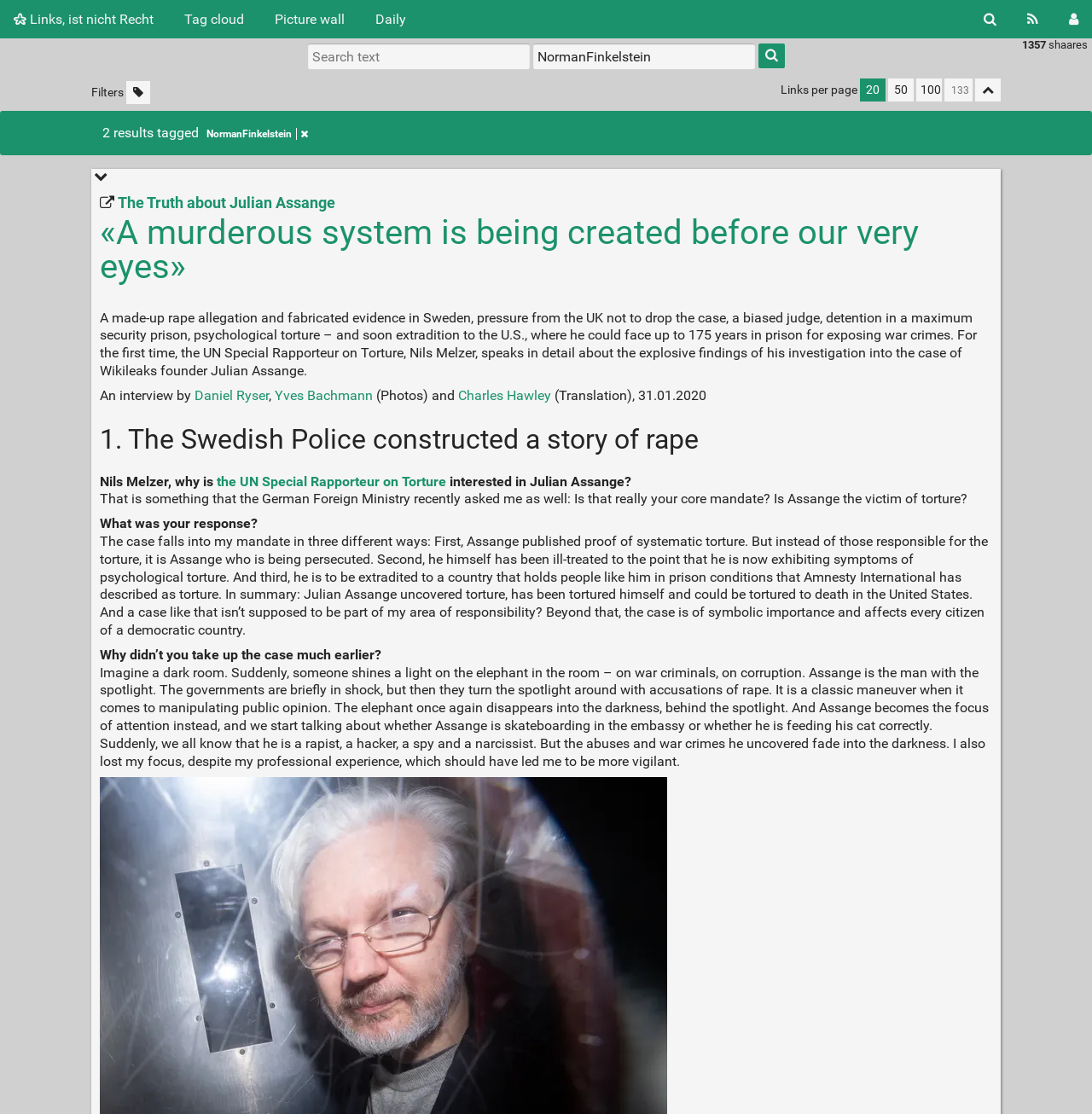Find and specify the bounding box coordinates that correspond to the clickable region for the instruction: "Fold all".

[0.893, 0.07, 0.917, 0.091]